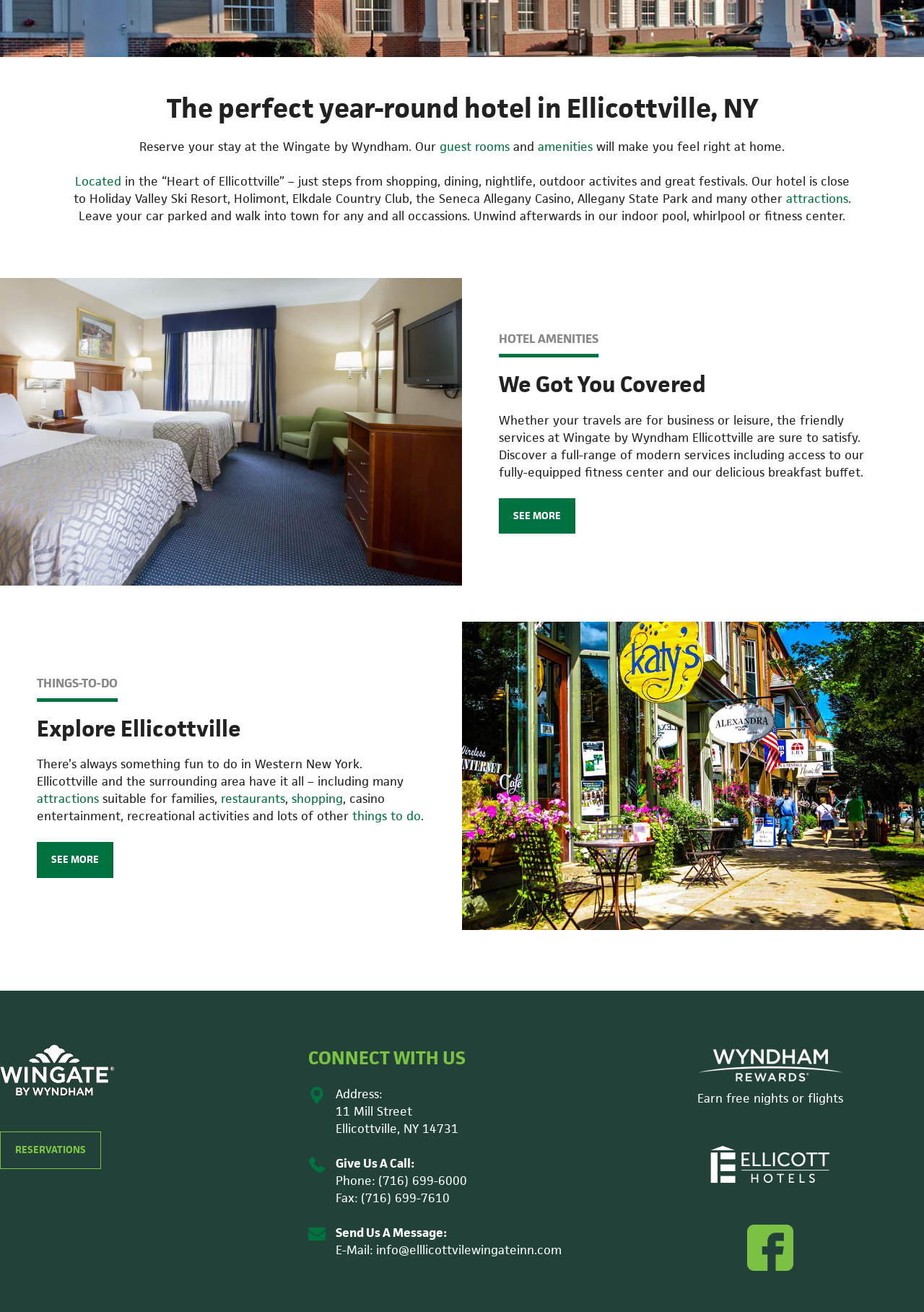Identify the bounding box coordinates for the UI element mentioned here: "alt="Facebook Logo" title="facebook"". Provide the coordinates as four float values between 0 and 1, i.e., [left, top, right, bottom].

[0.808, 0.944, 0.858, 0.956]